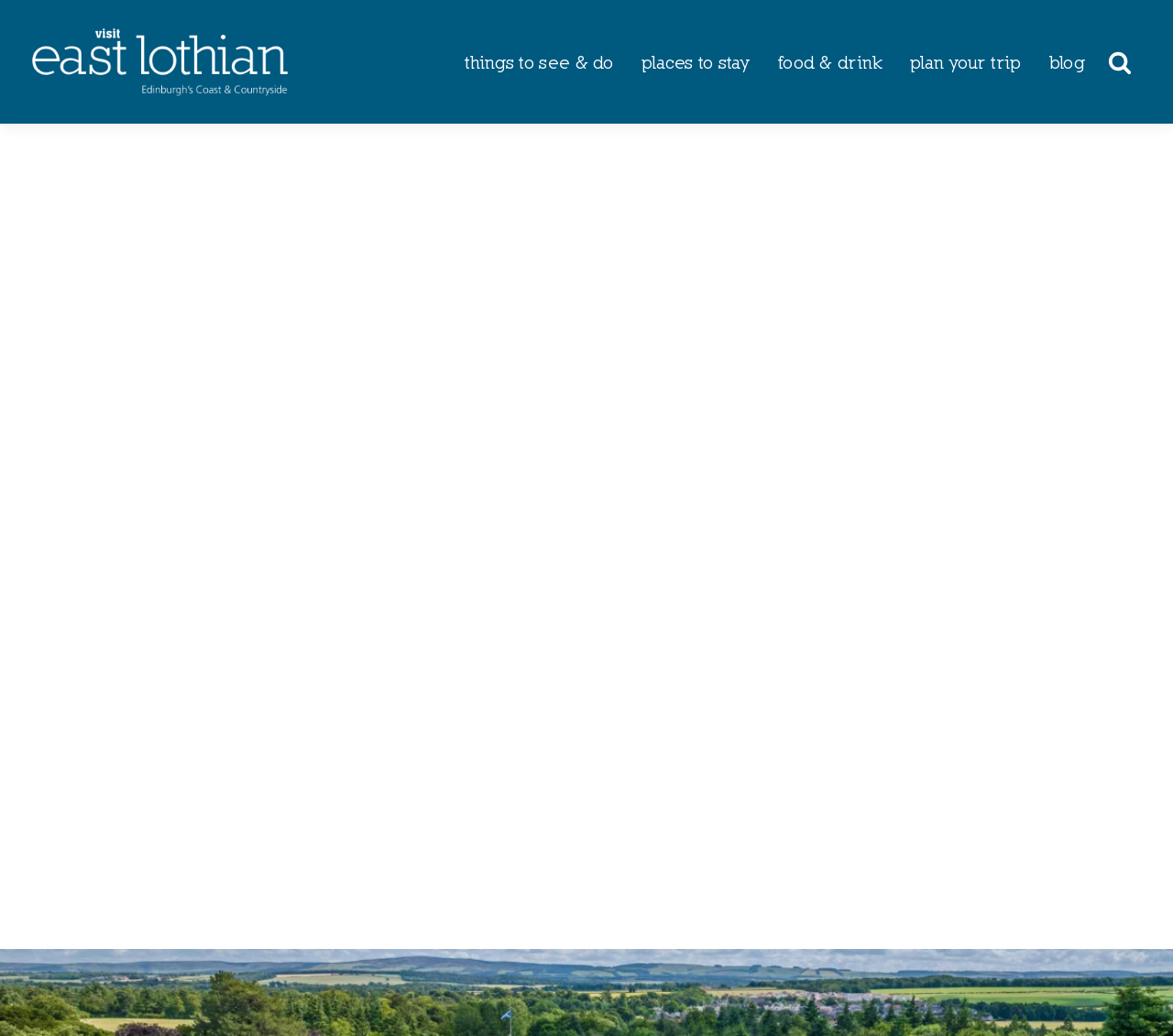Please specify the bounding box coordinates of the clickable region necessary for completing the following instruction: "Visit beaches". The coordinates must consist of four float numbers between 0 and 1, i.e., [left, top, right, bottom].

[0.023, 0.185, 0.244, 0.267]